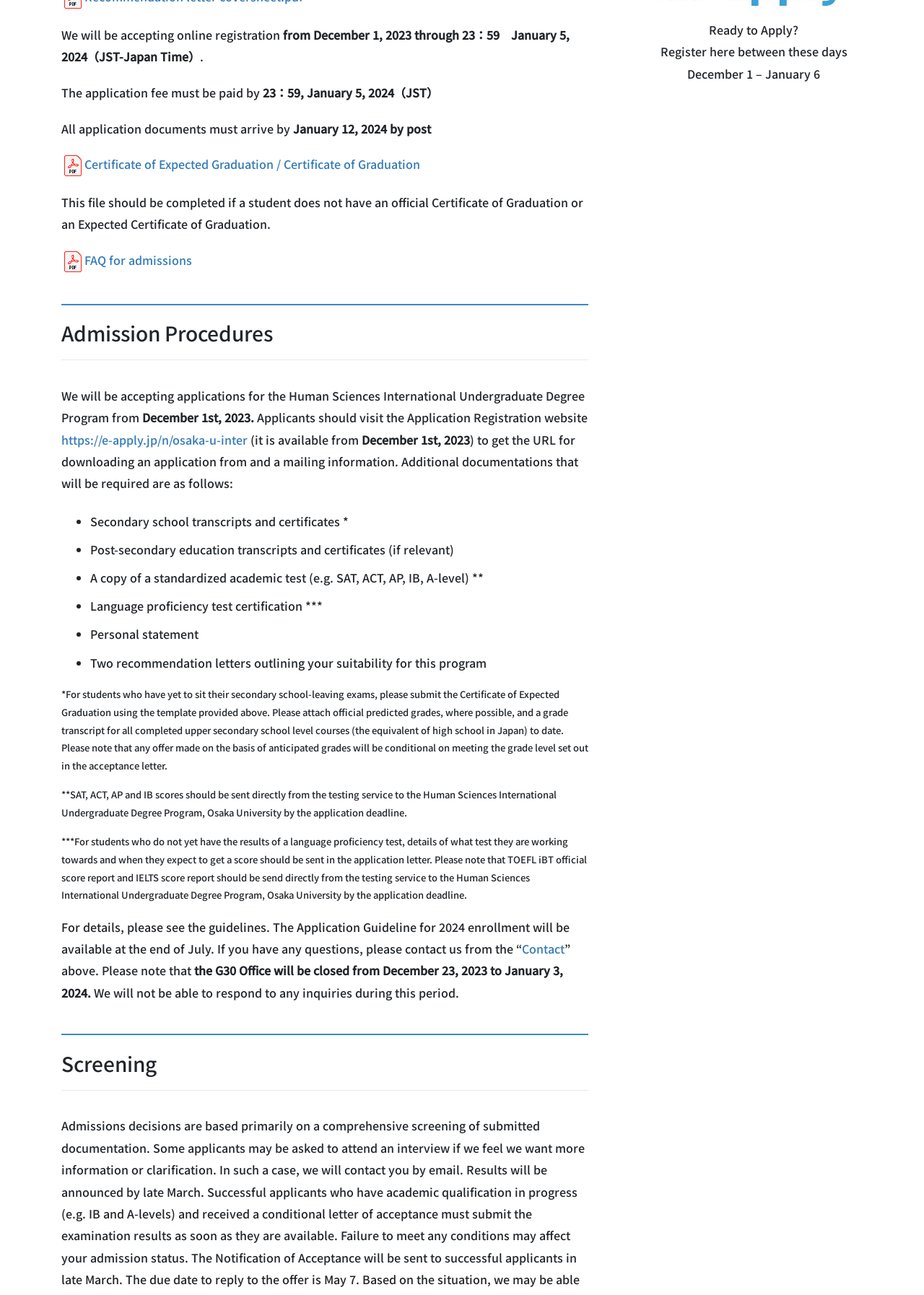Identify the bounding box coordinates for the UI element described as follows: "40-hour RBT Training Course". Ensure the coordinates are four float numbers between 0 and 1, formatted as [left, top, right, bottom].

None